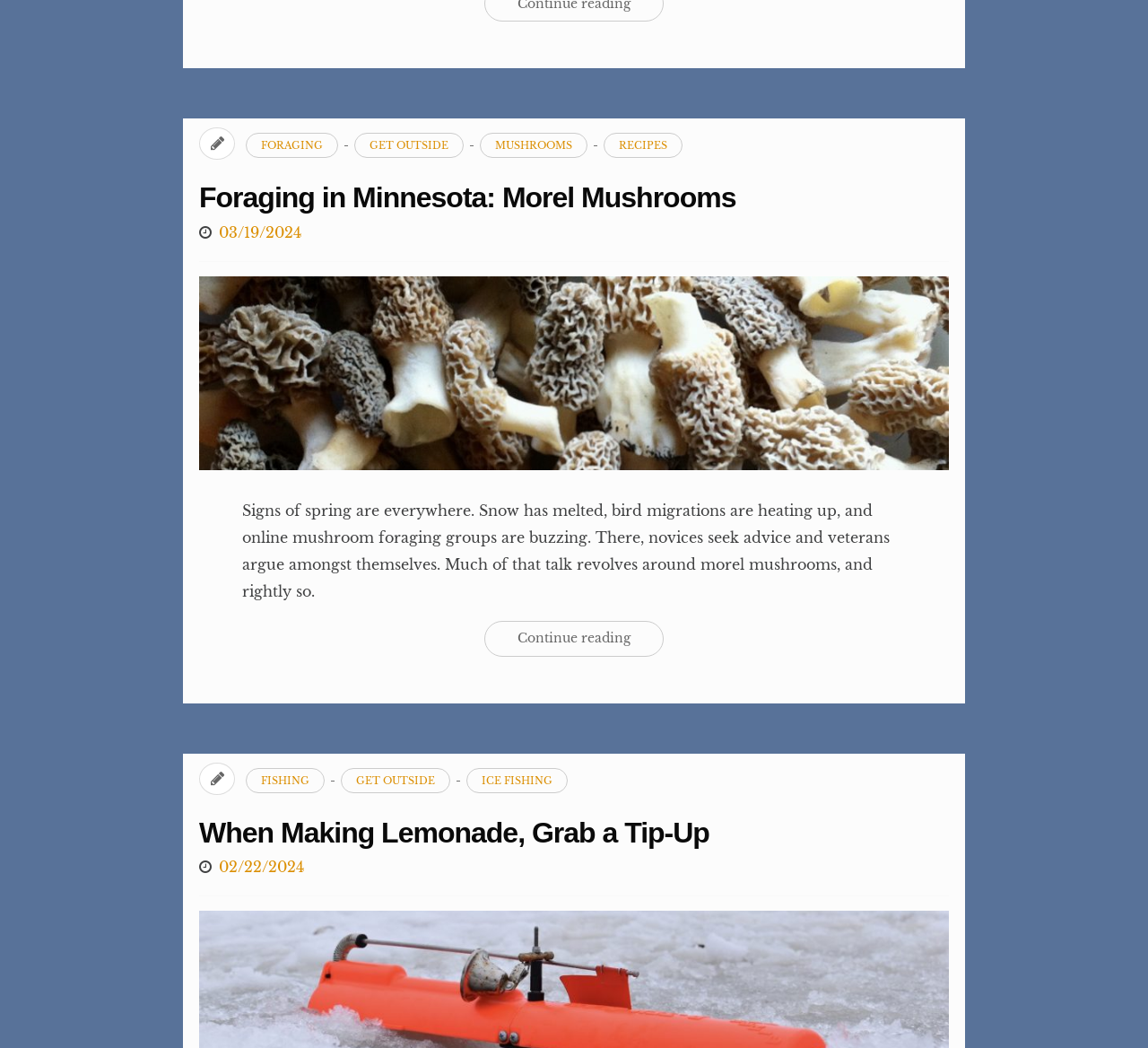Please locate the clickable area by providing the bounding box coordinates to follow this instruction: "View 'ICE FISHING' article".

[0.406, 0.733, 0.495, 0.757]